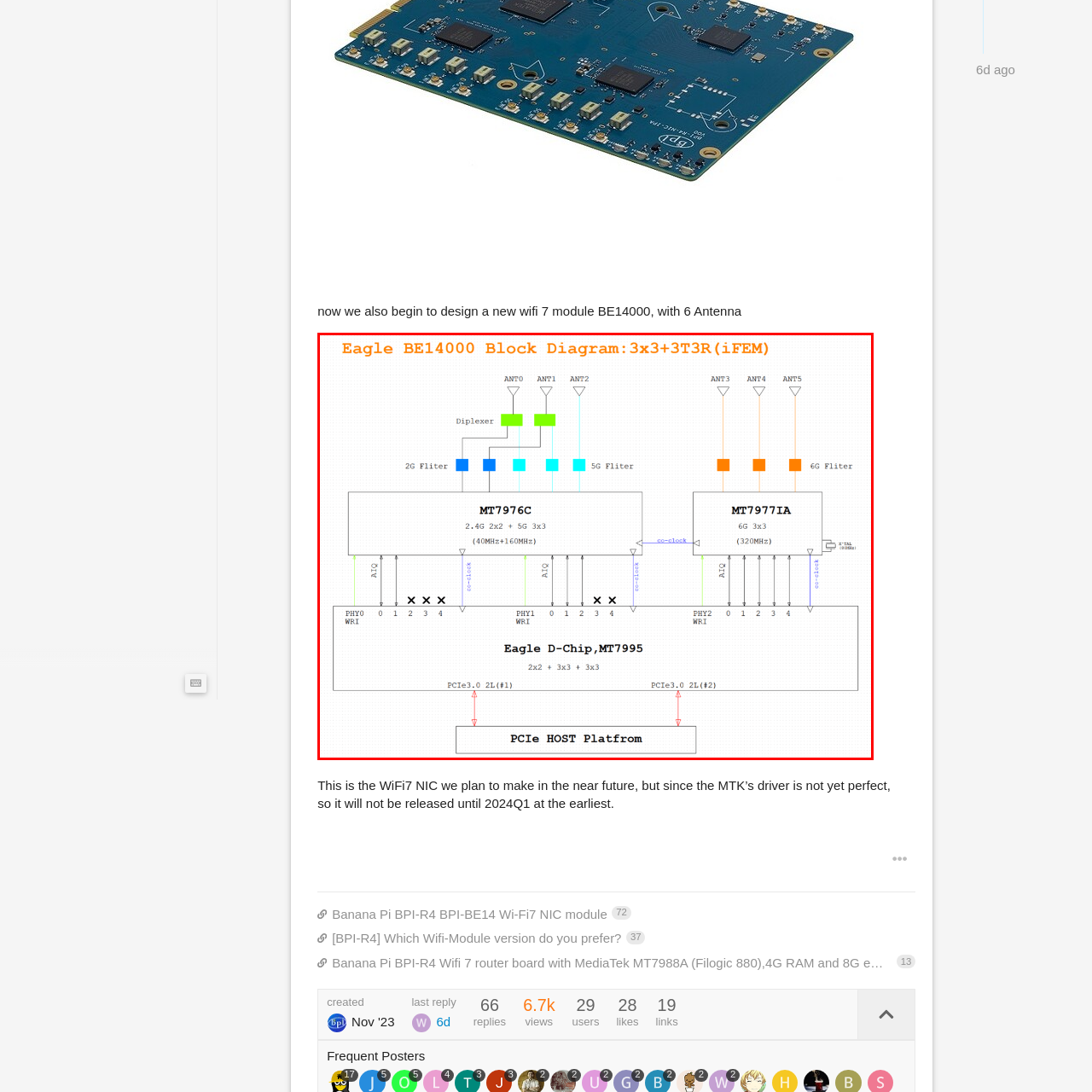How many antennas are configured in the 3x3 and 3T3R (iFEM) antenna configuration?
Examine the visual content inside the red box and reply with a single word or brief phrase that best answers the question.

9